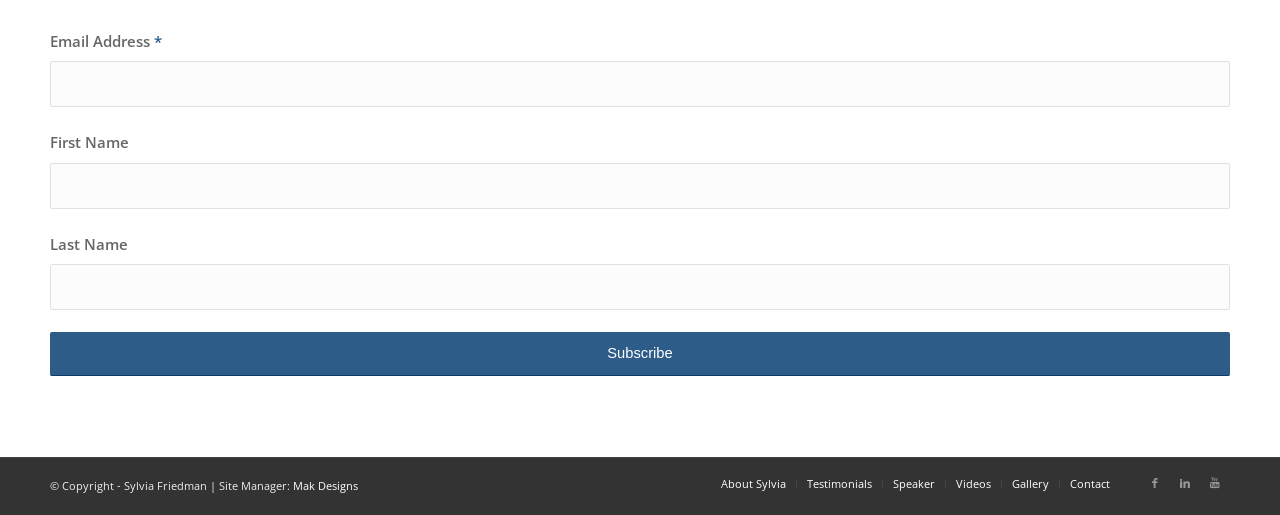Please specify the bounding box coordinates of the clickable section necessary to execute the following command: "Input first name".

[0.039, 0.316, 0.961, 0.405]